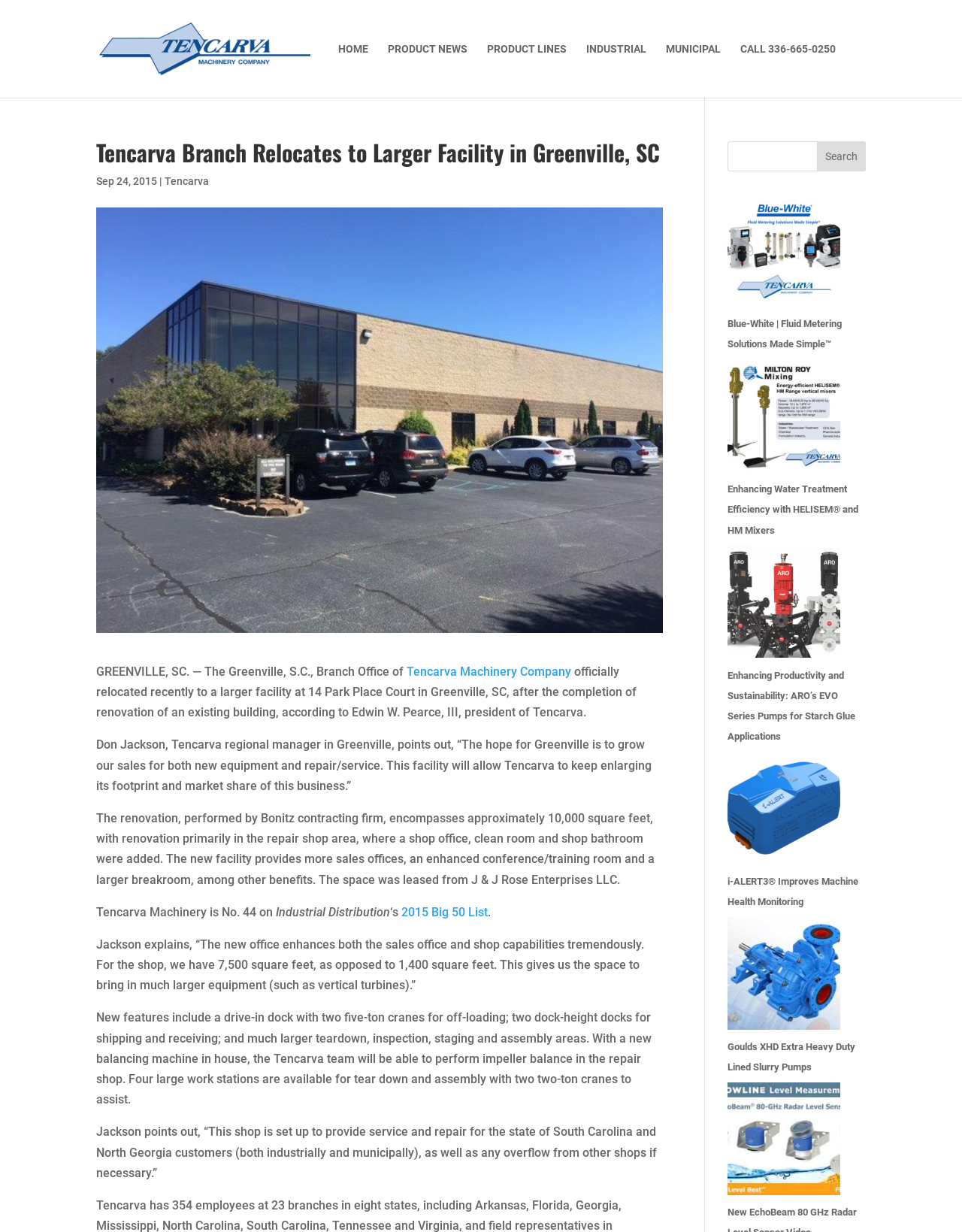Please identify the bounding box coordinates of the element on the webpage that should be clicked to follow this instruction: "Read the news about Tencarva Branch Relocates to Larger Facility in Greenville, SC". The bounding box coordinates should be given as four float numbers between 0 and 1, formatted as [left, top, right, bottom].

[0.1, 0.115, 0.689, 0.139]